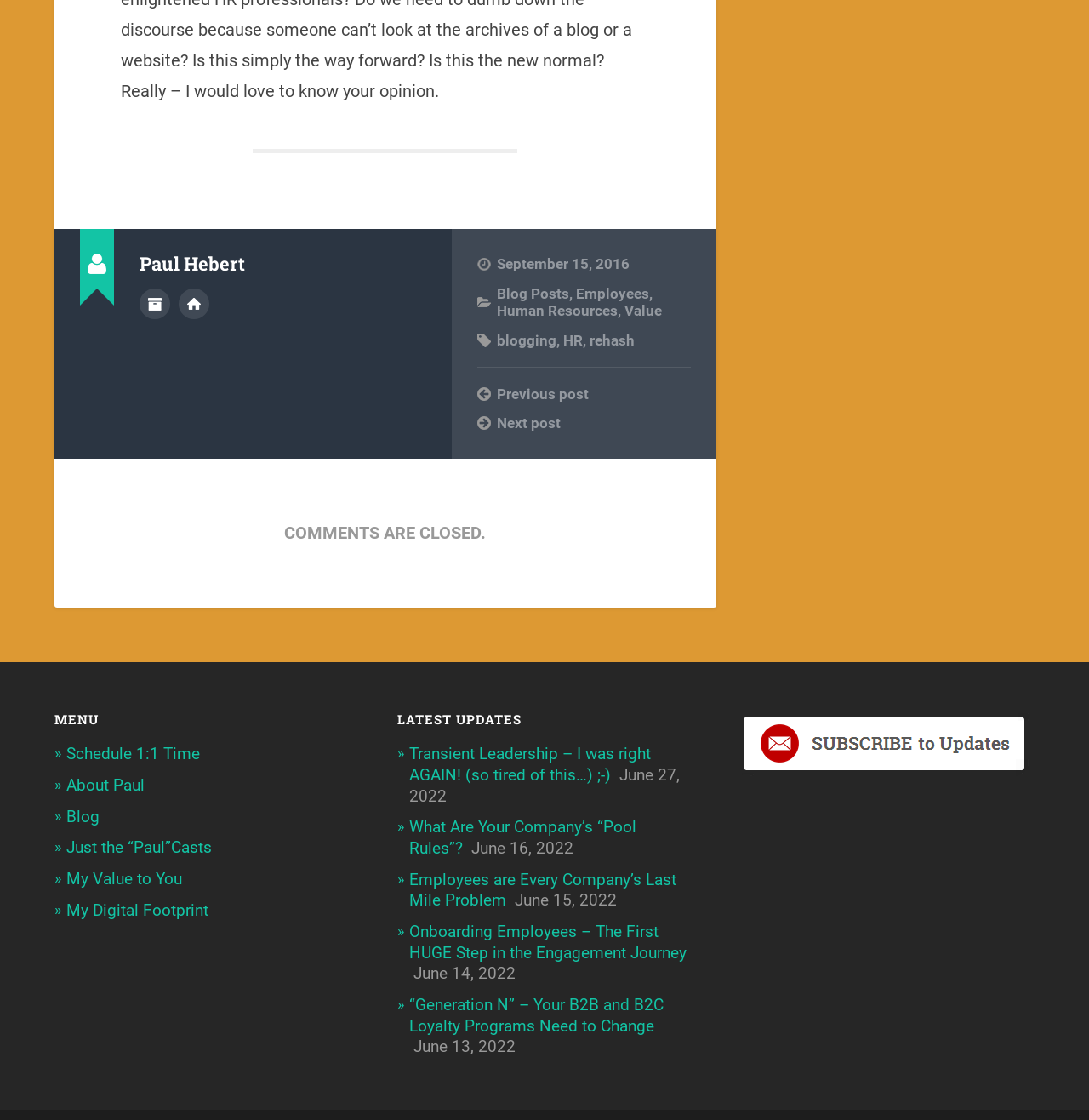Highlight the bounding box coordinates of the element that should be clicked to carry out the following instruction: "Click on the 'Air Conditioning' tag". The coordinates must be given as four float numbers ranging from 0 to 1, i.e., [left, top, right, bottom].

None